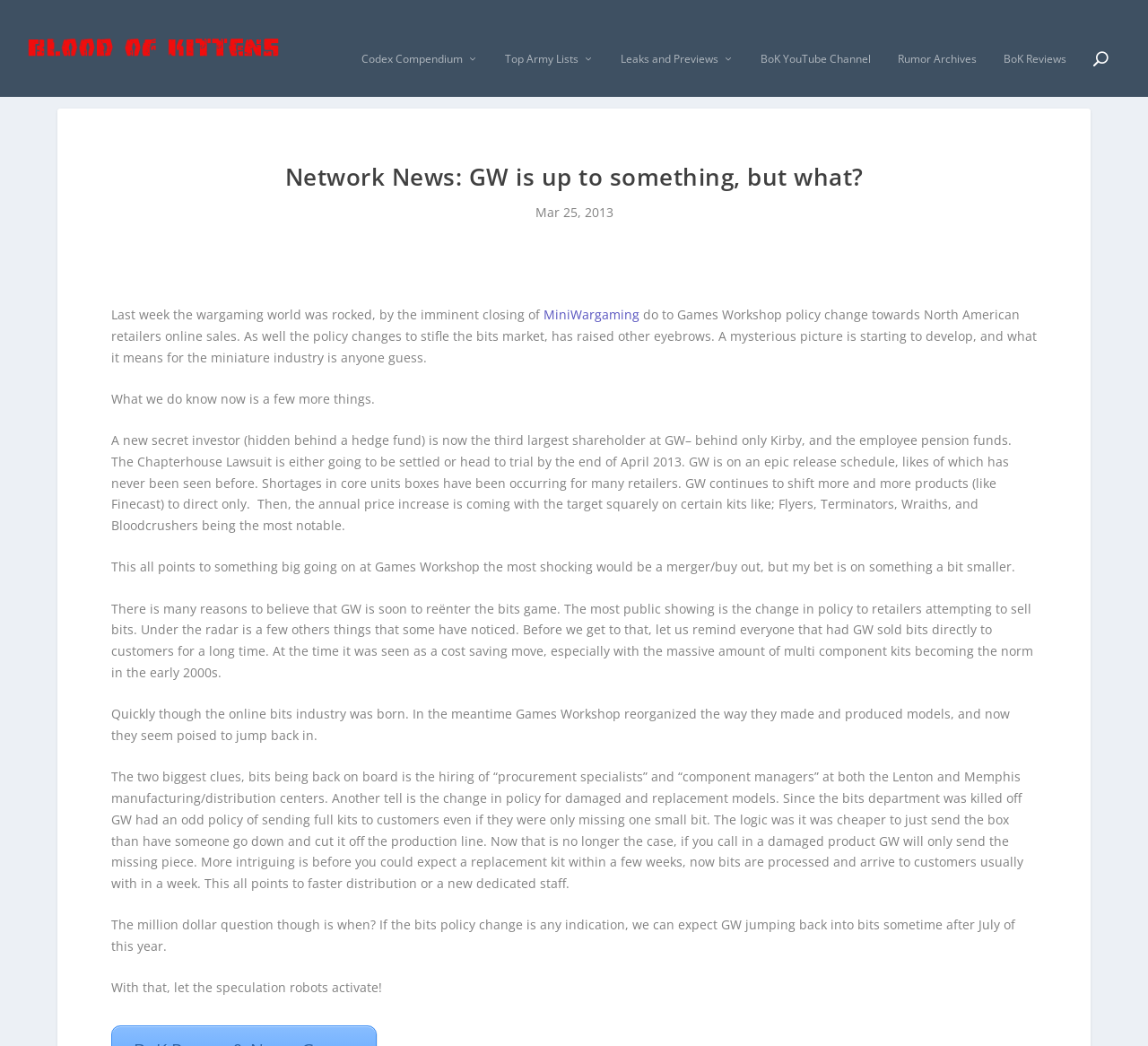Using the given element description, provide the bounding box coordinates (top-left x, top-left y, bottom-right x, bottom-right y) for the corresponding UI element in the screenshot: MiniWargaming

[0.473, 0.291, 0.557, 0.308]